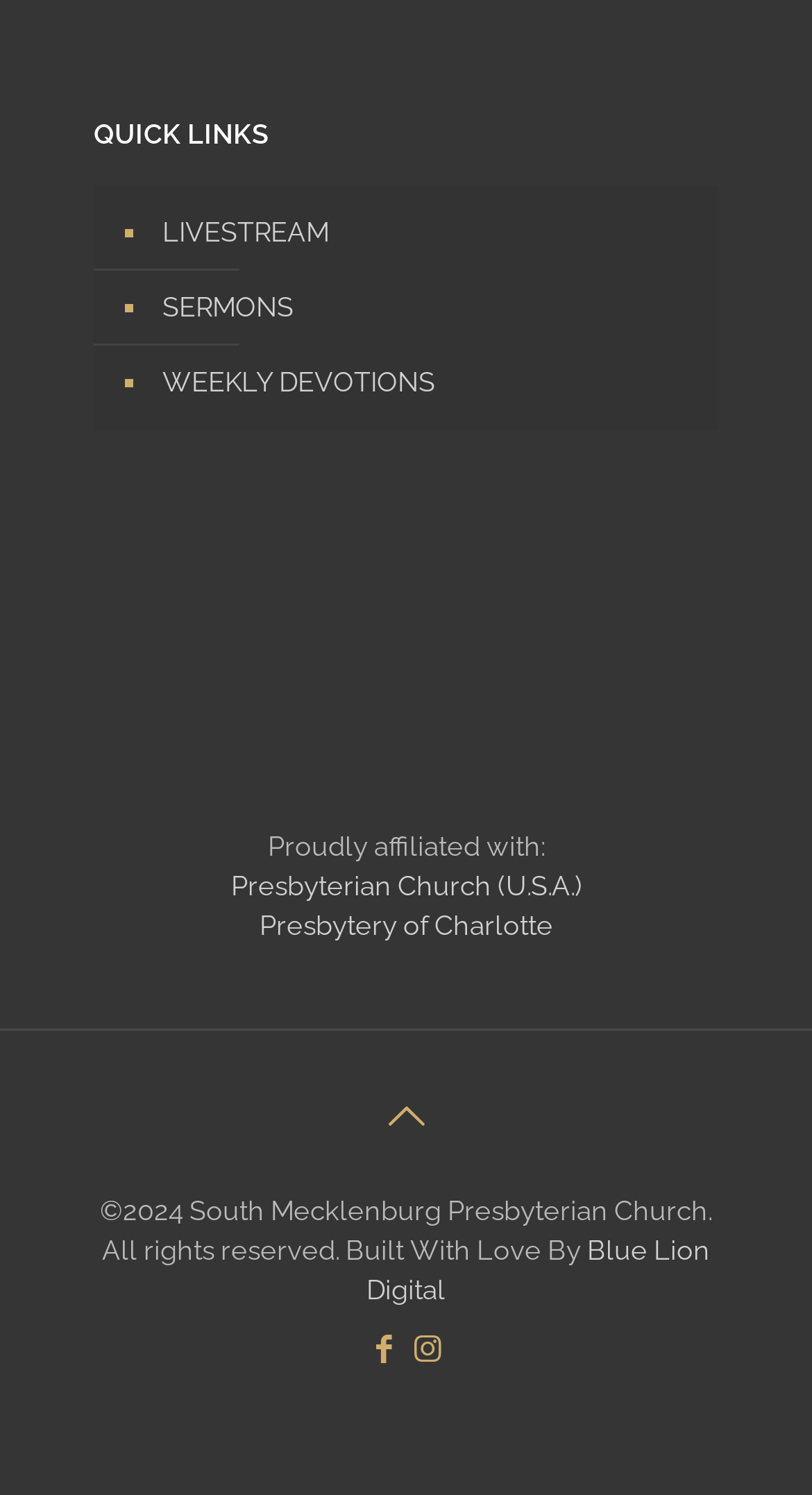Determine the bounding box of the UI component based on this description: "WEEKLY DEVOTIONS". The bounding box coordinates should be four float values between 0 and 1, i.e., [left, top, right, bottom].

[0.192, 0.231, 0.859, 0.282]